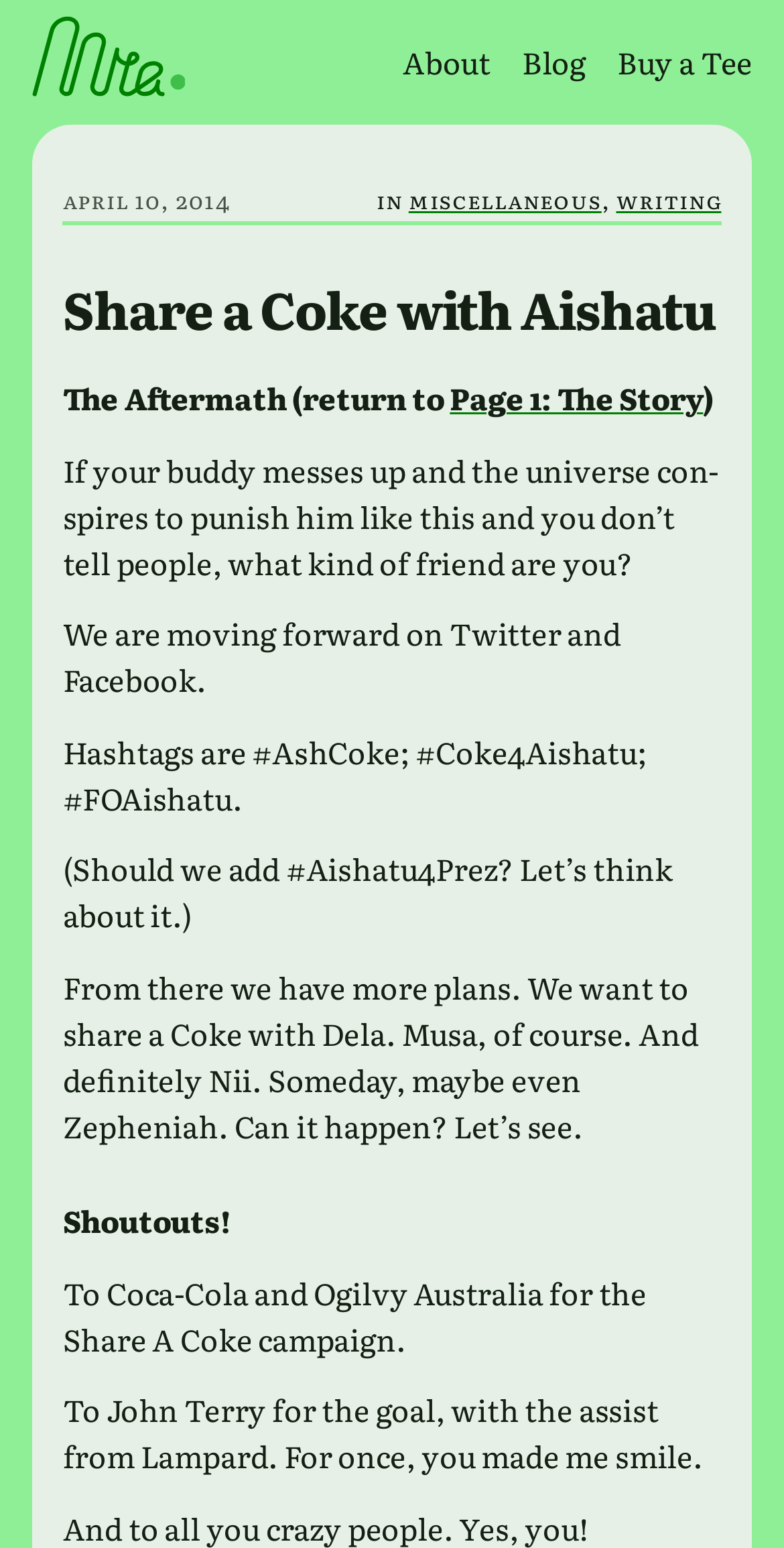Provide the bounding box coordinates for the UI element that is described as: "Page 1: The Story".

[0.574, 0.243, 0.897, 0.272]